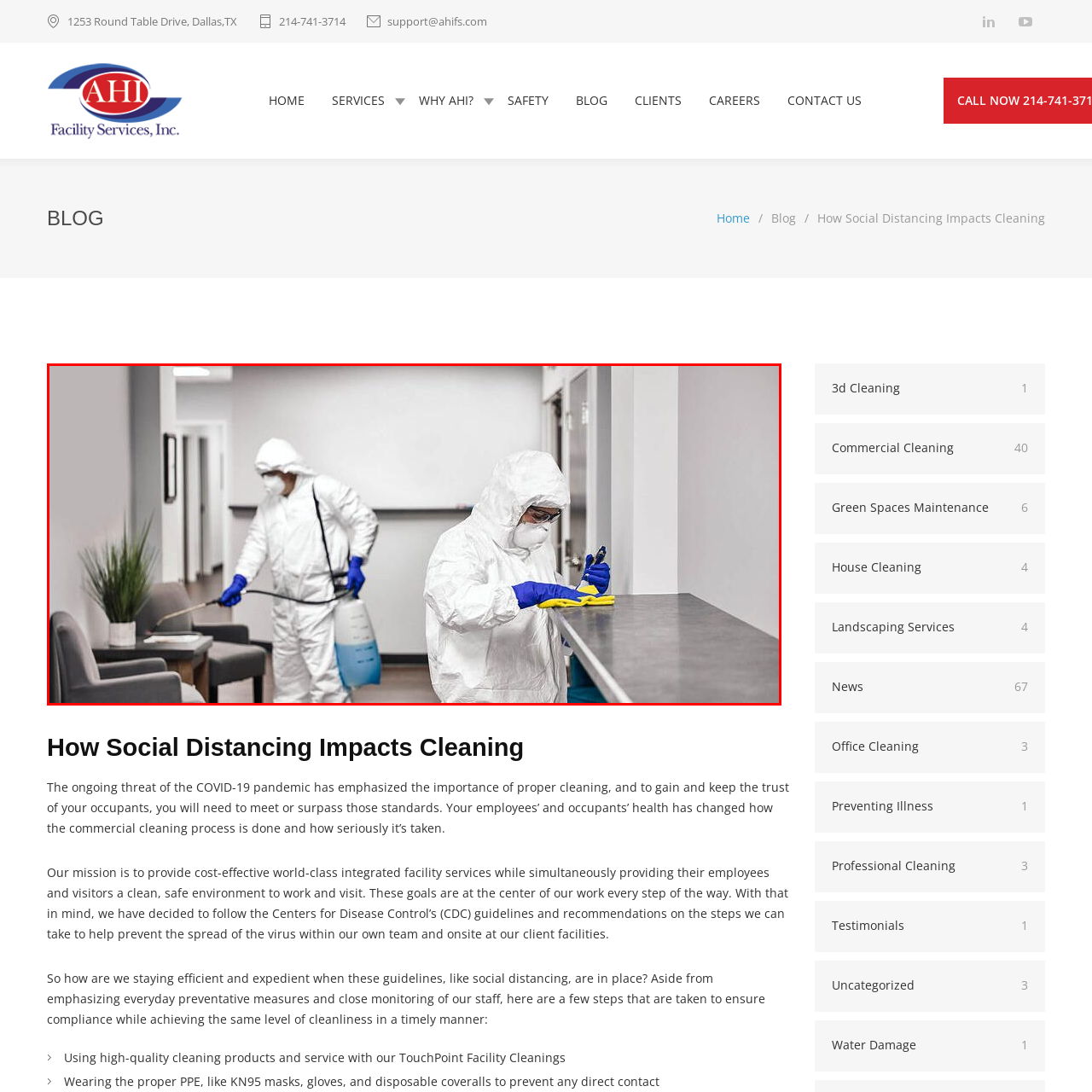What is featured in the modern interior?
Look at the image surrounded by the red border and respond with a one-word or short-phrase answer based on your observation.

A potted plant